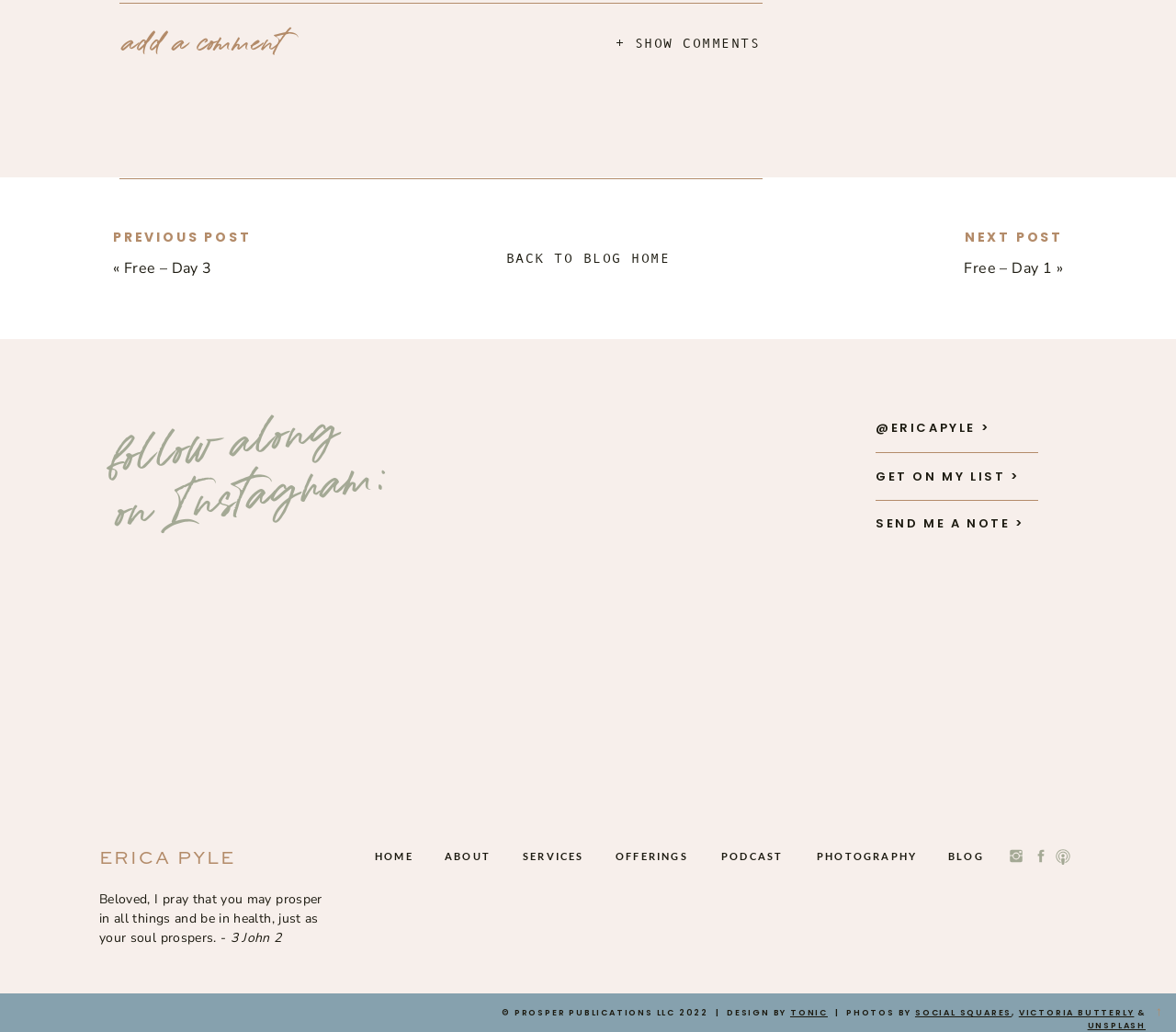Give a concise answer using one word or a phrase to the following question:
What is the author of the current post?

ERICA PYLE